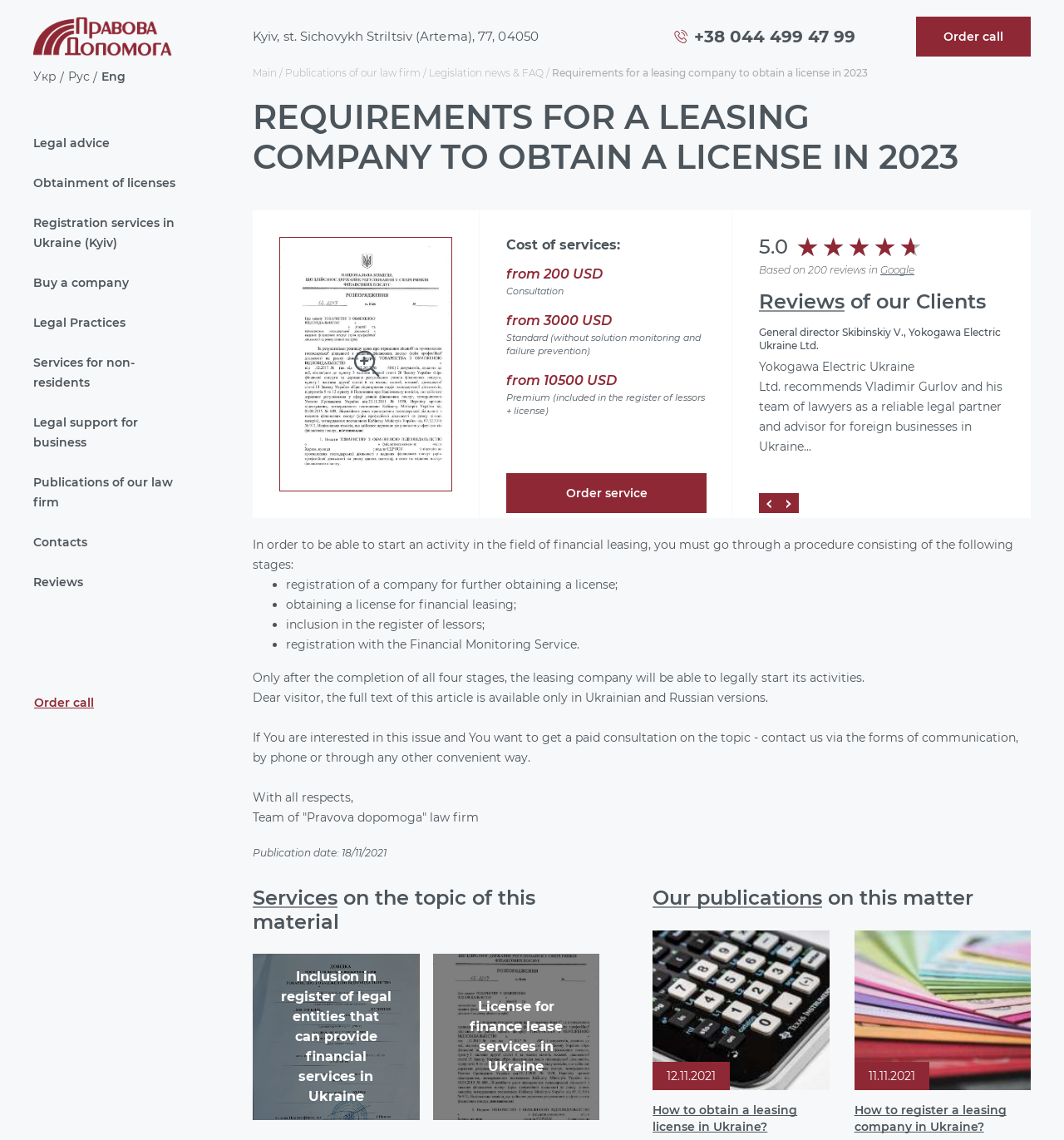Show the bounding box coordinates of the region that should be clicked to follow the instruction: "Click the 'Callback' button."

[0.861, 0.015, 0.969, 0.05]